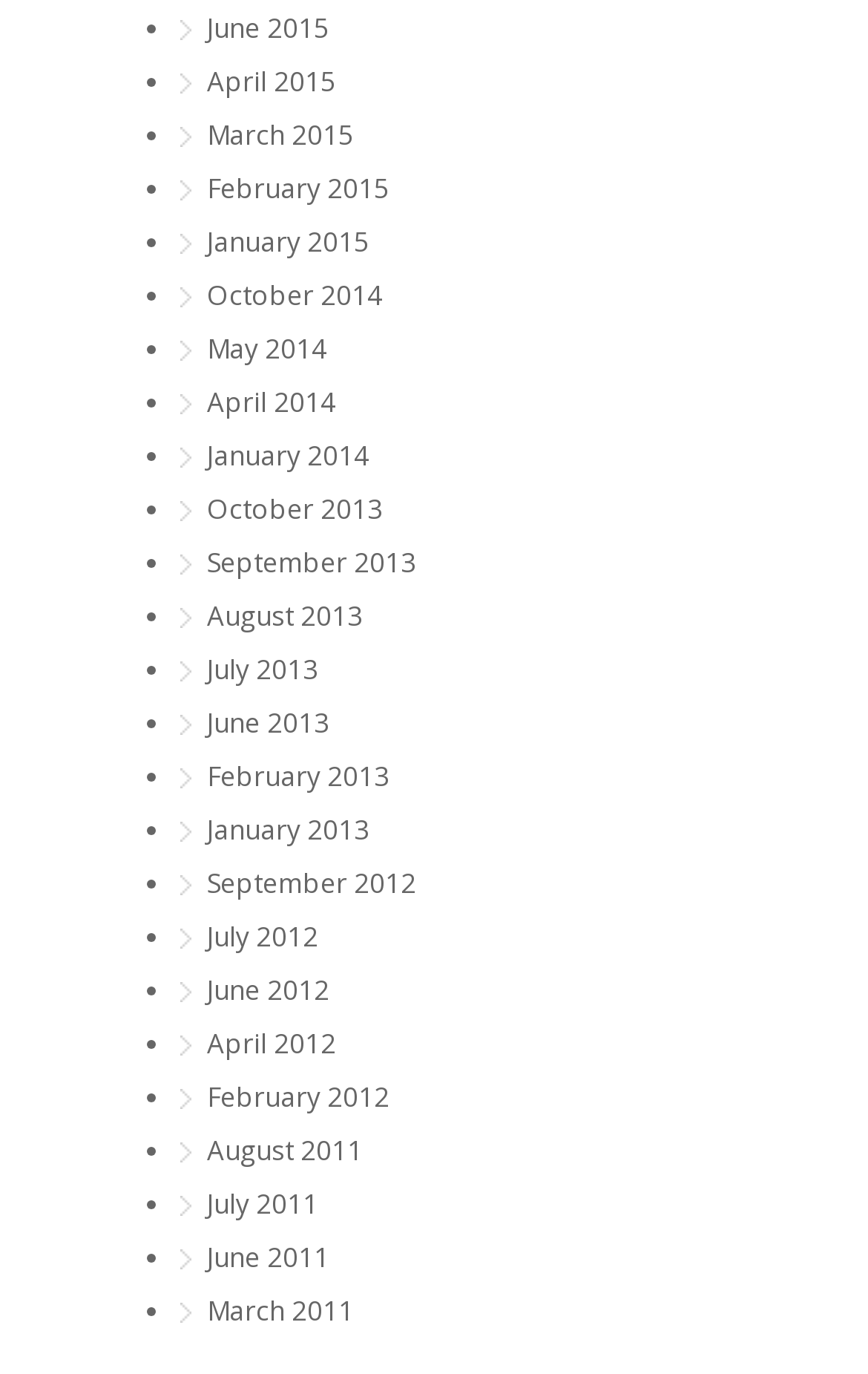Please identify the bounding box coordinates for the region that you need to click to follow this instruction: "View March 2011".

[0.238, 0.939, 0.885, 0.969]